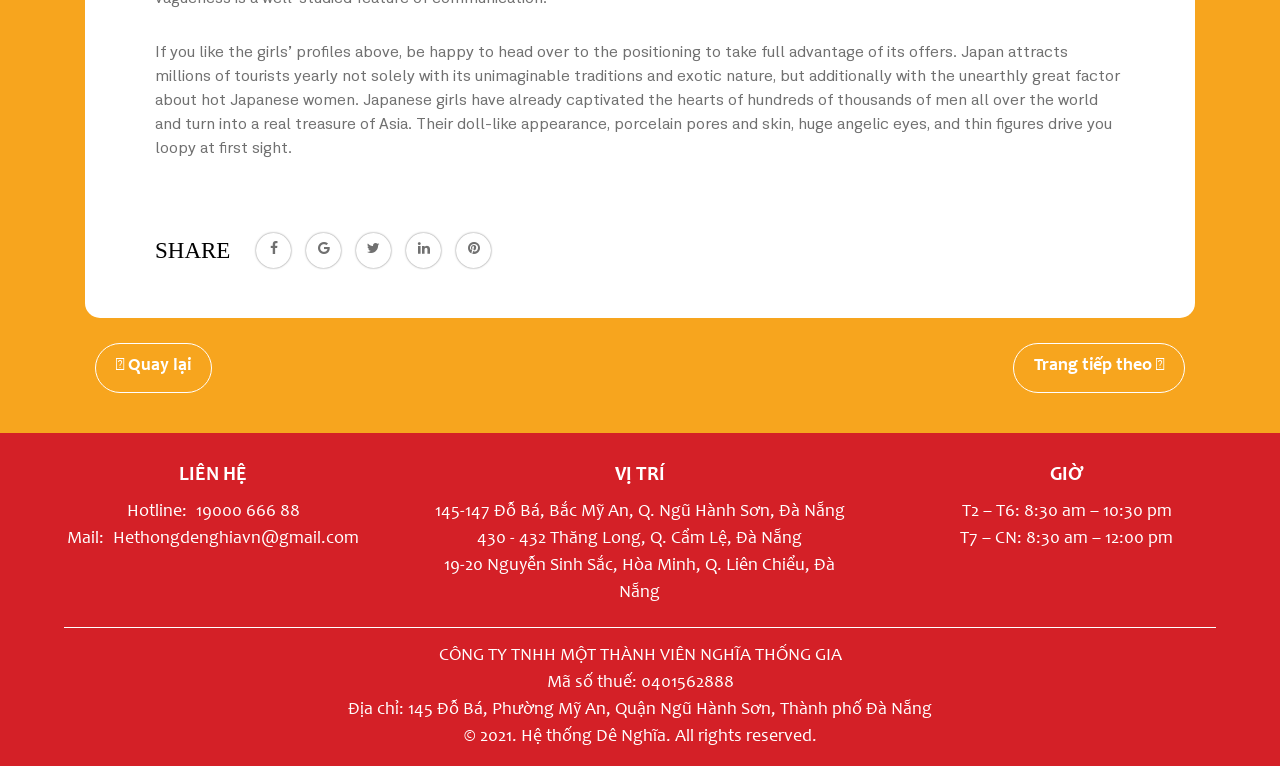Based on the provided description, "Hethongdenghiavn@gmail.com", find the bounding box of the corresponding UI element in the screenshot.

[0.089, 0.691, 0.281, 0.715]